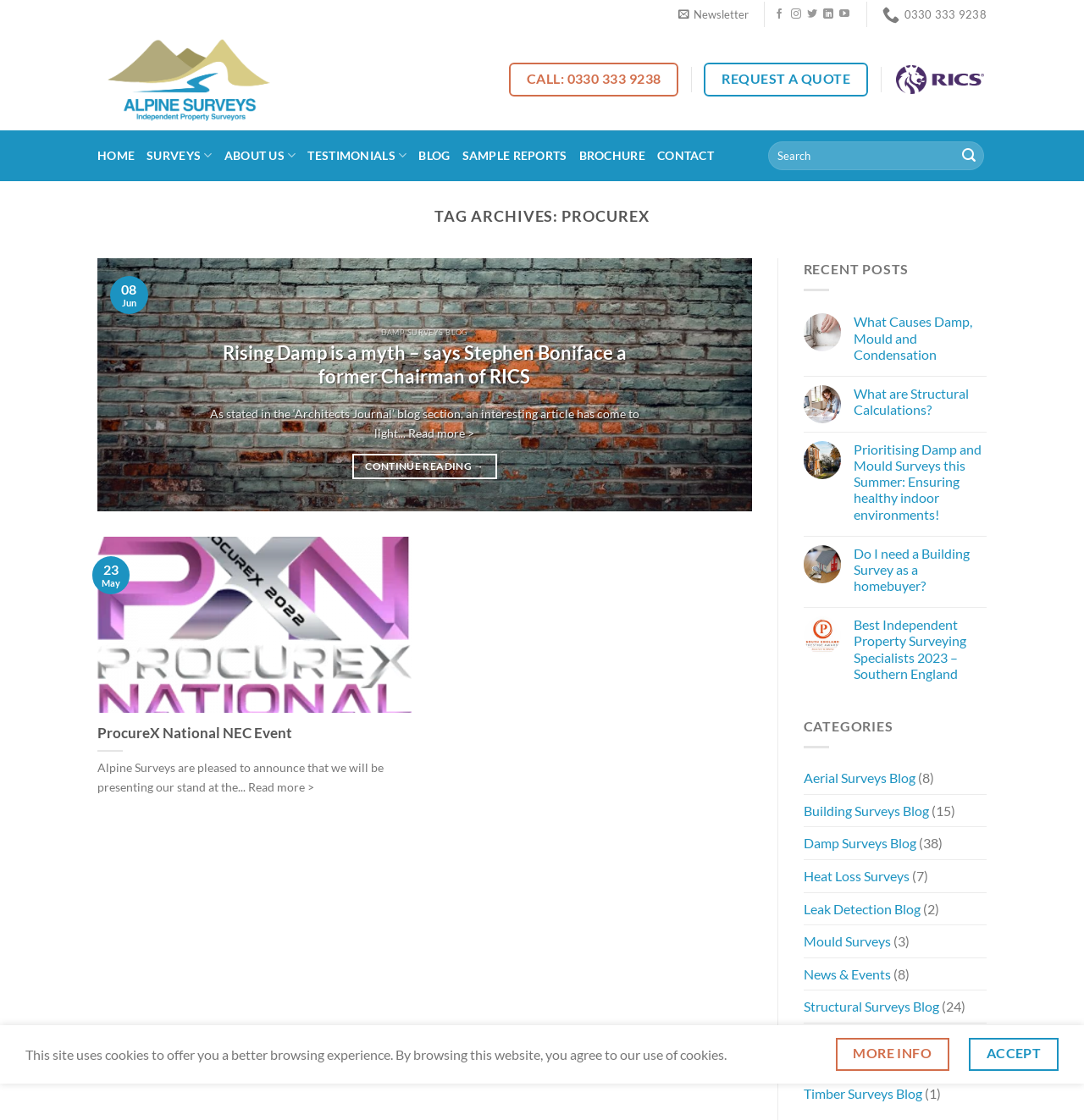Give a one-word or short phrase answer to the question: 
What is the phone number to call for a quote?

0330 333 9238